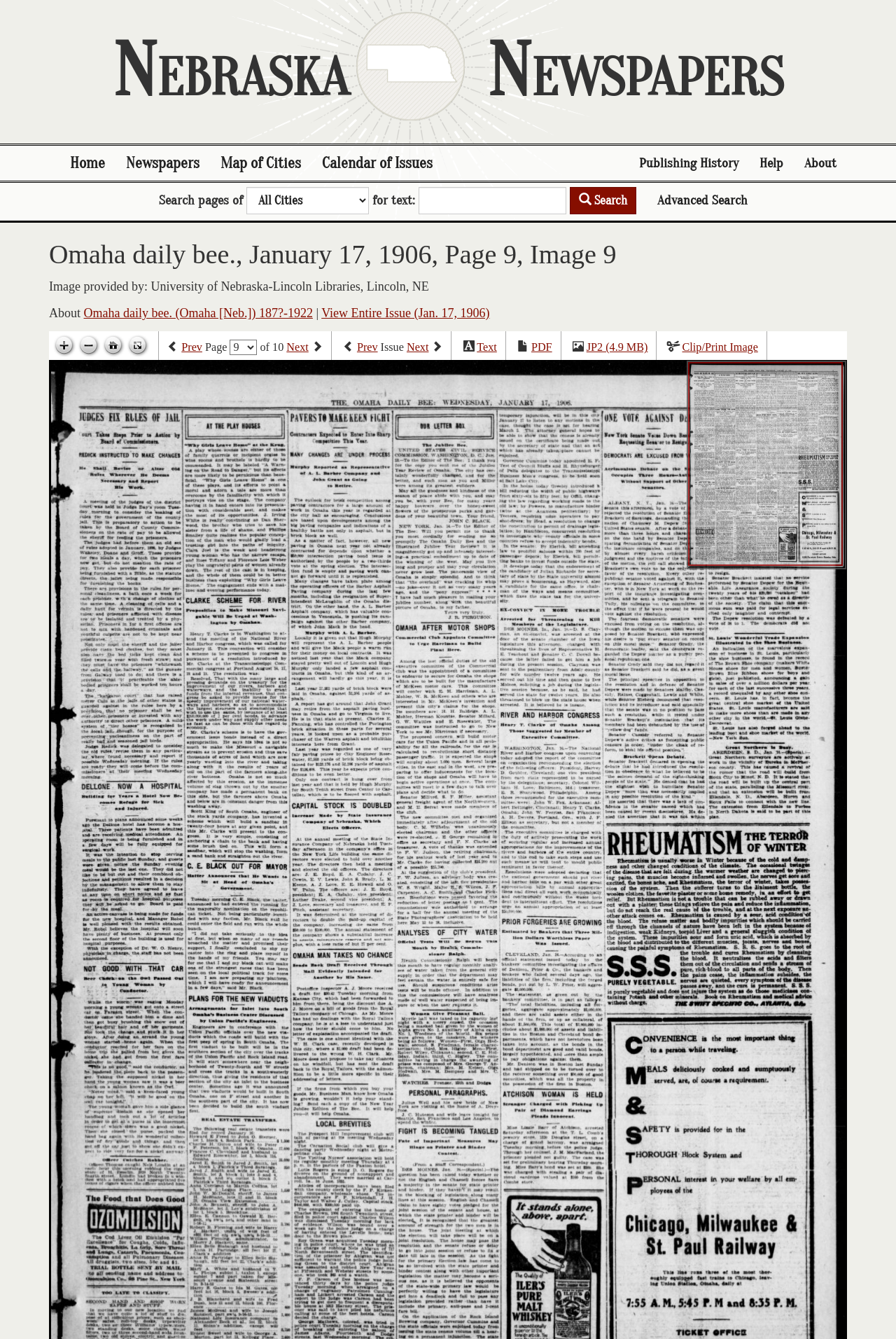What is the date of the newspaper issue?
Please provide a single word or phrase in response based on the screenshot.

January 17, 1906